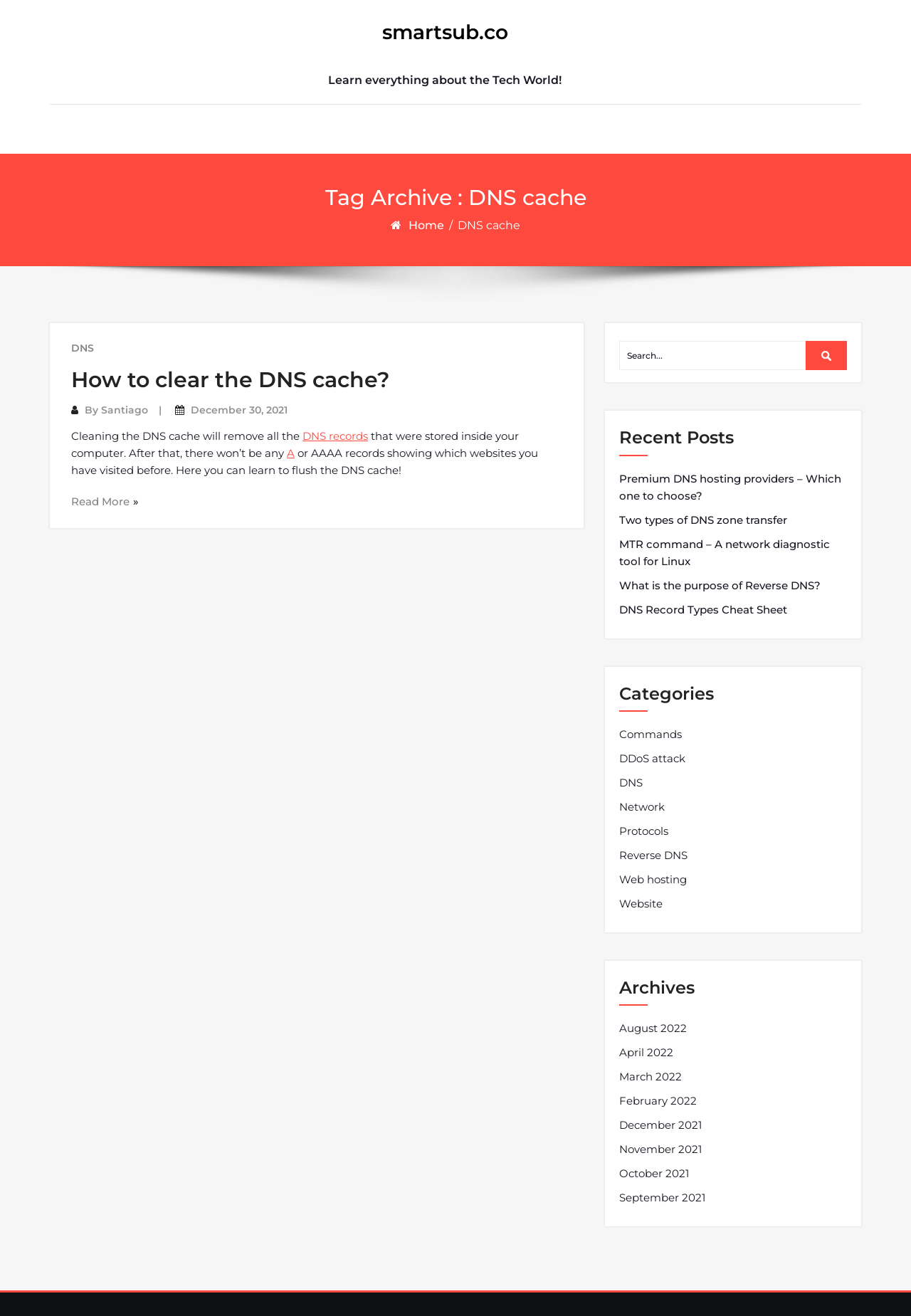Who is the author of the article 'How to clear the DNS cache?'?
Please provide a comprehensive answer to the question based on the webpage screenshot.

The author of the article 'How to clear the DNS cache?' is Santiago because the link 'Santiago' is present next to the text 'By' in the article metadata.